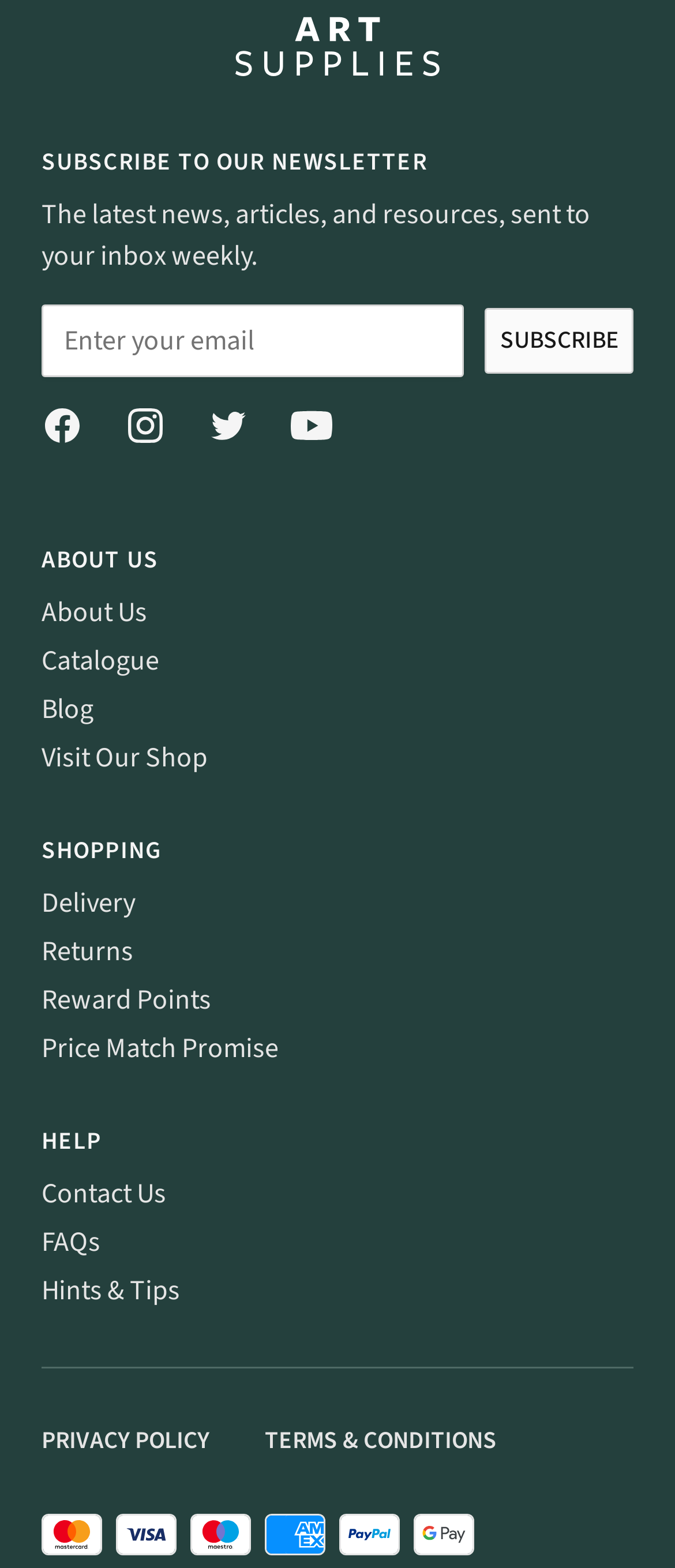Please locate the bounding box coordinates of the element that should be clicked to complete the given instruction: "View New Patient Form".

None